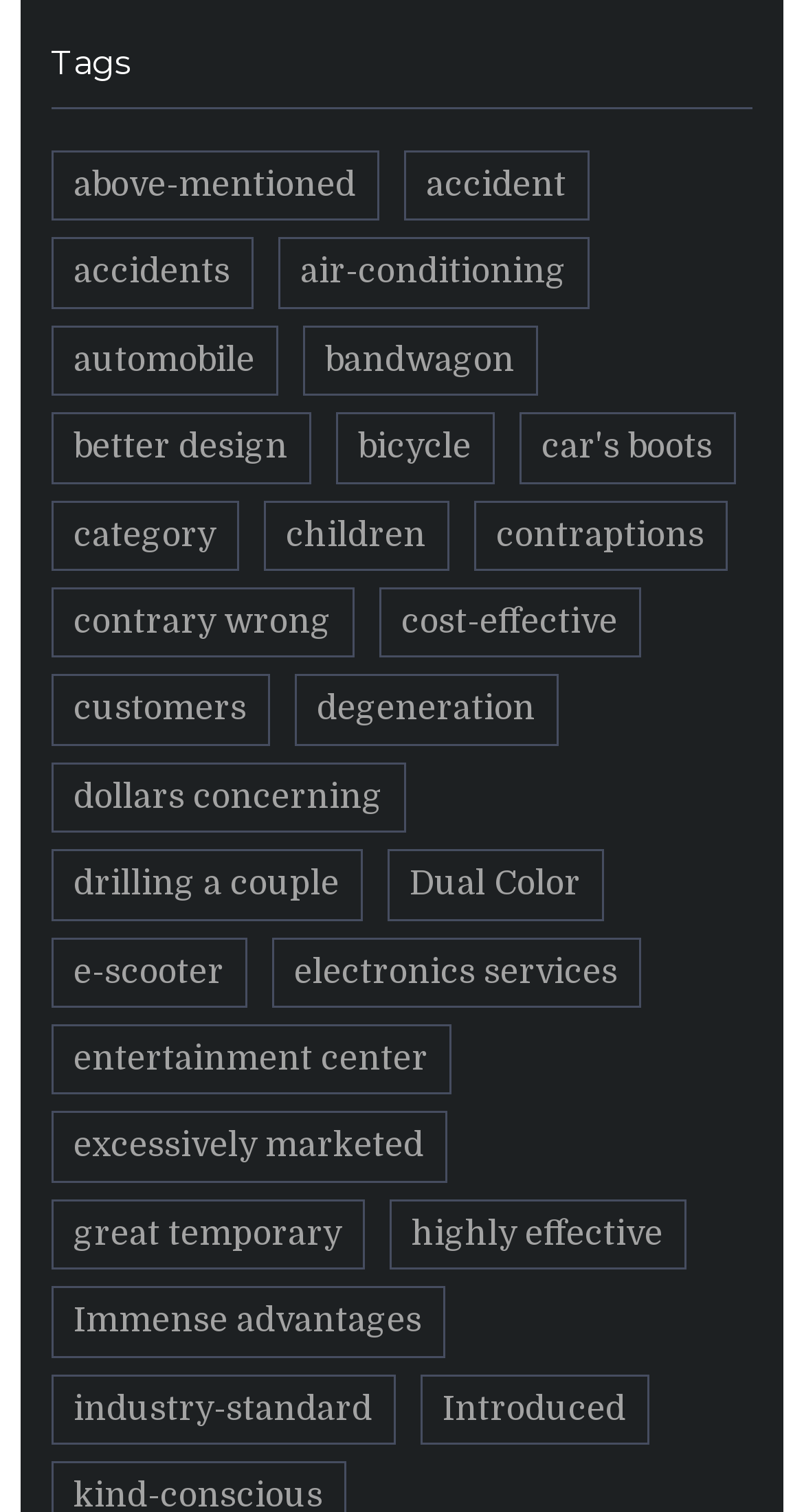How many links are there on the webpage?
Look at the image and answer the question with a single word or phrase.

41